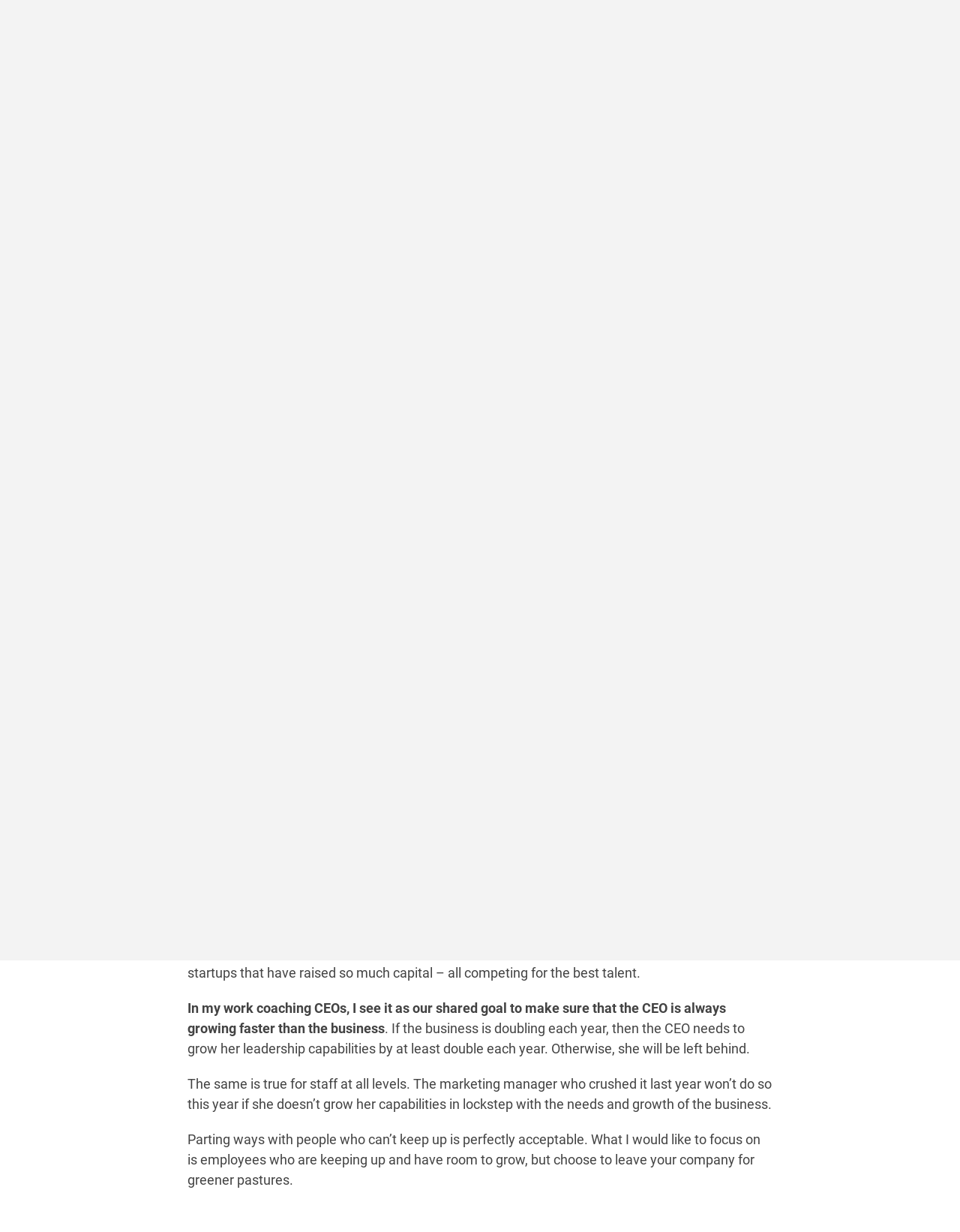Can you look at the image and give a comprehensive answer to the question:
What is the logo of this website?

The logo of this website is located at the top left corner of the webpage, and it is an image element with the text 'Logo'.